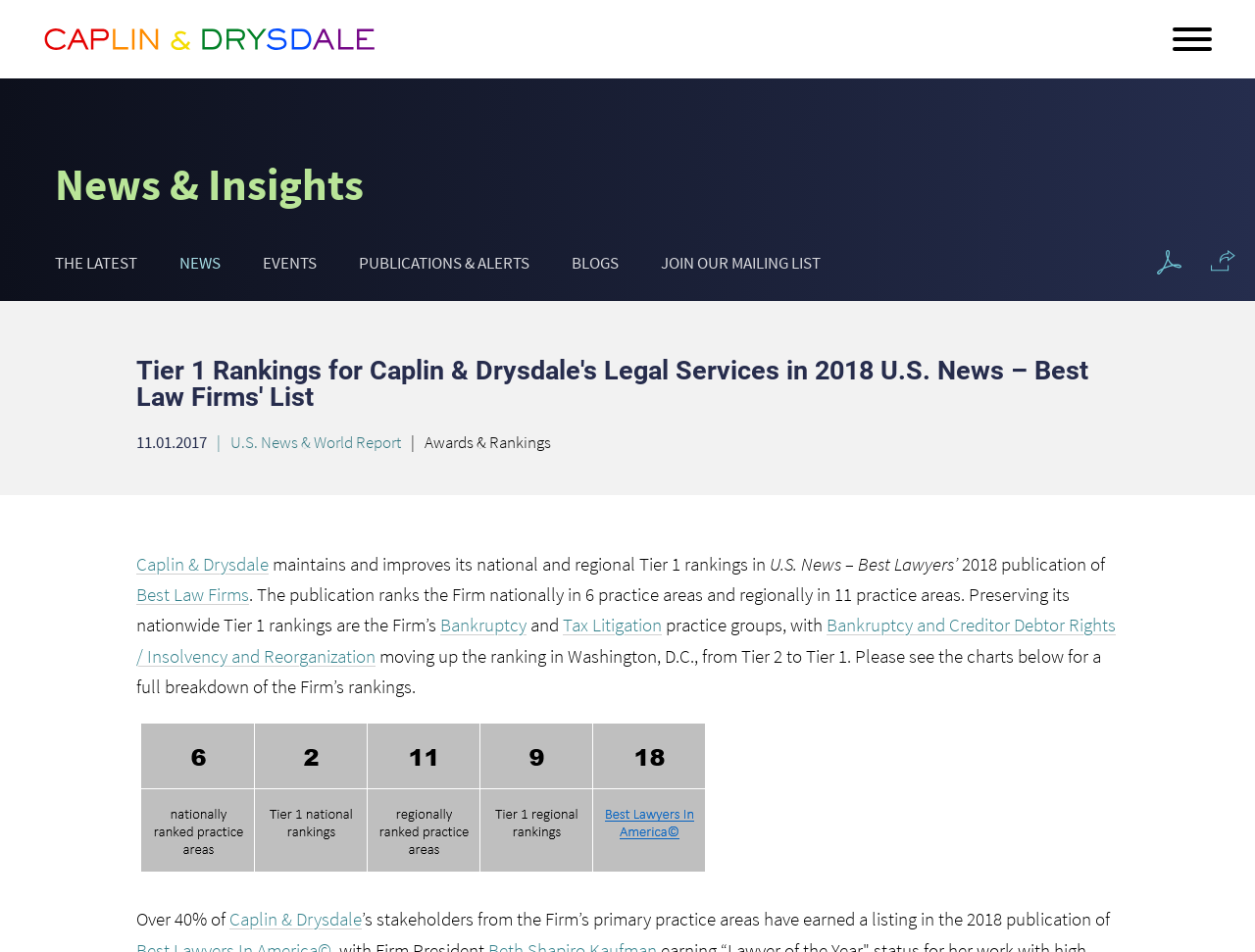Given the description "Publications & Alerts", provide the bounding box coordinates of the corresponding UI element.

[0.286, 0.265, 0.422, 0.288]